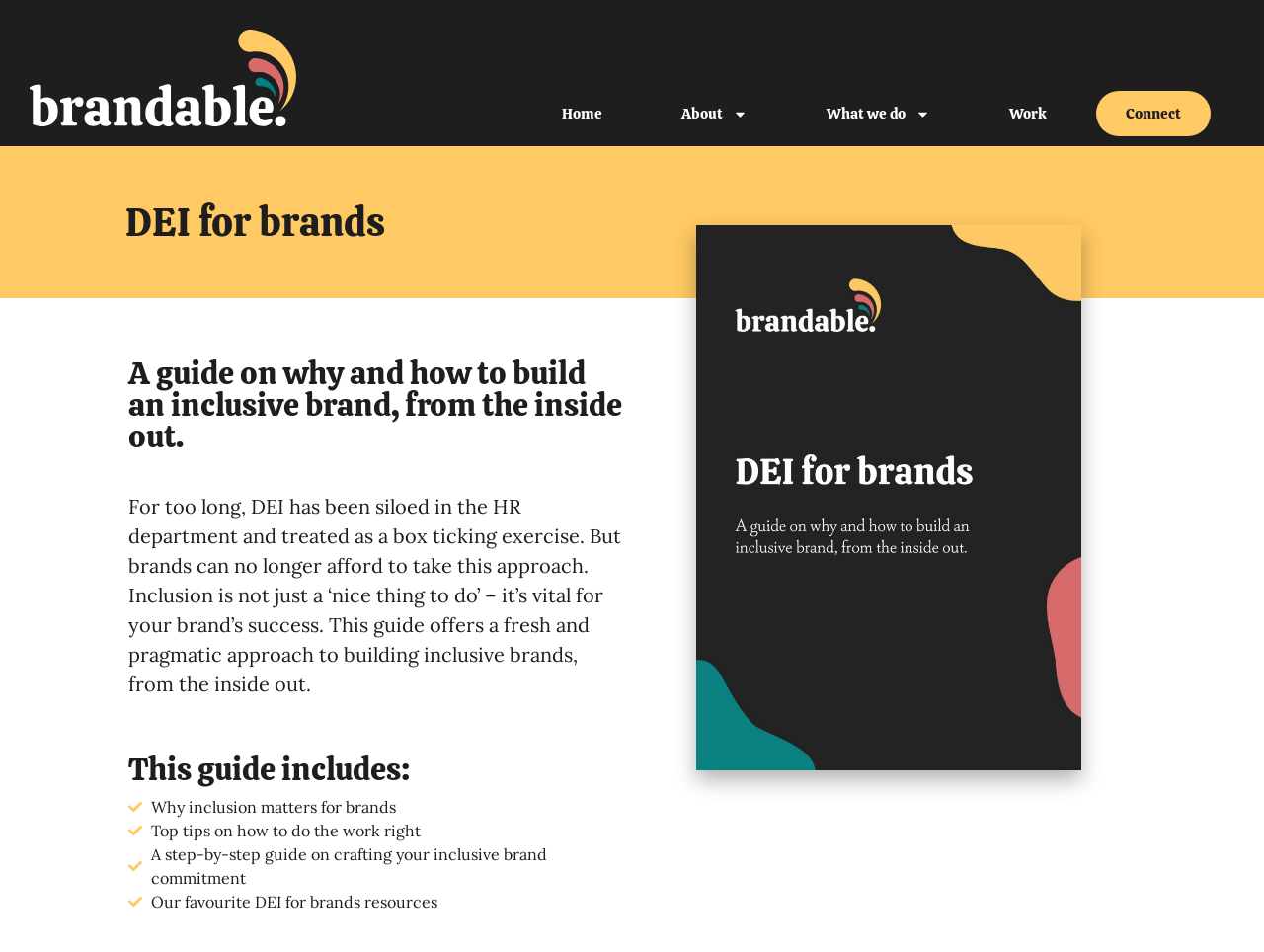Identify the bounding box for the UI element that is described as follows: "What we do".

[0.63, 0.096, 0.759, 0.143]